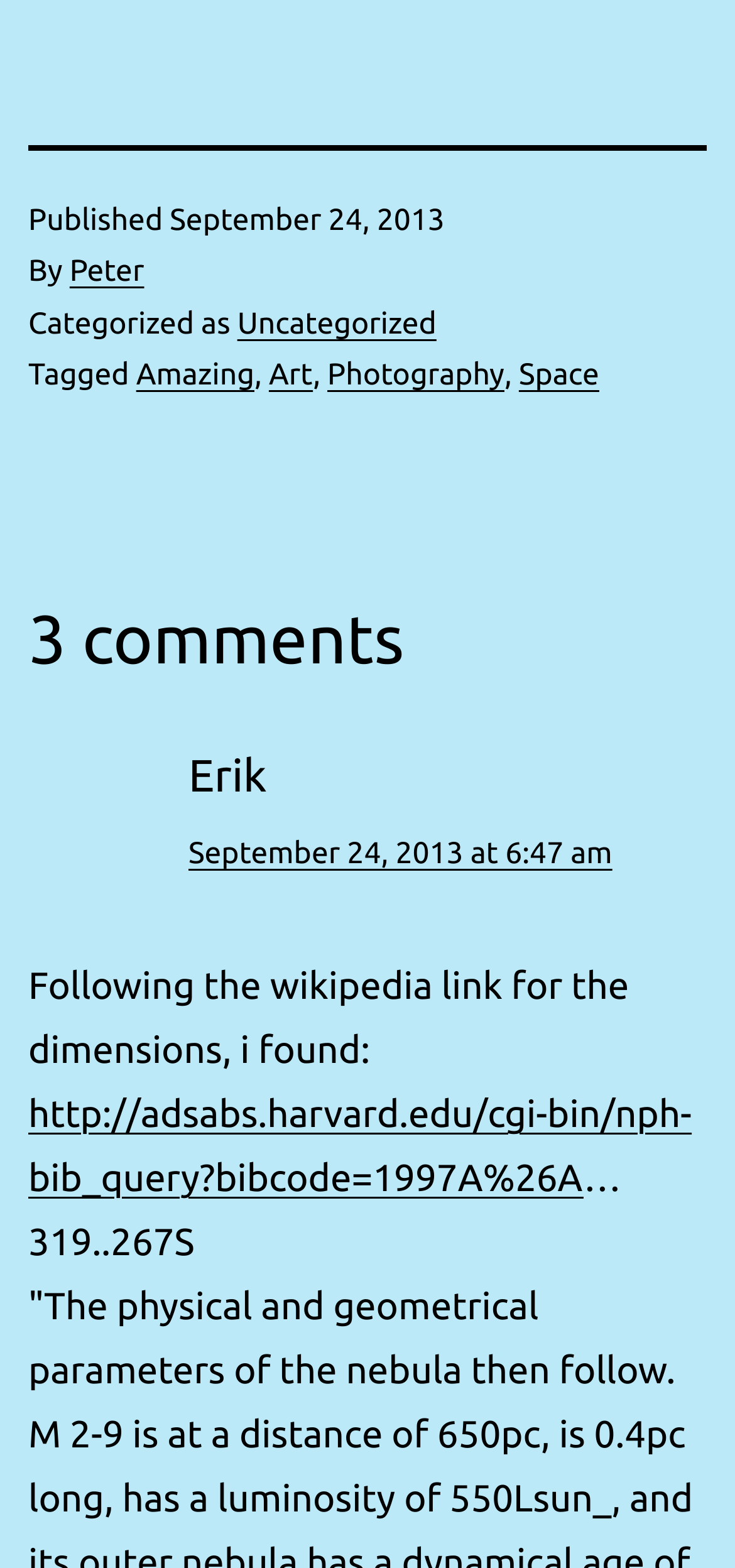Show the bounding box coordinates of the region that should be clicked to follow the instruction: "Visit Peter's profile."

[0.095, 0.163, 0.196, 0.184]